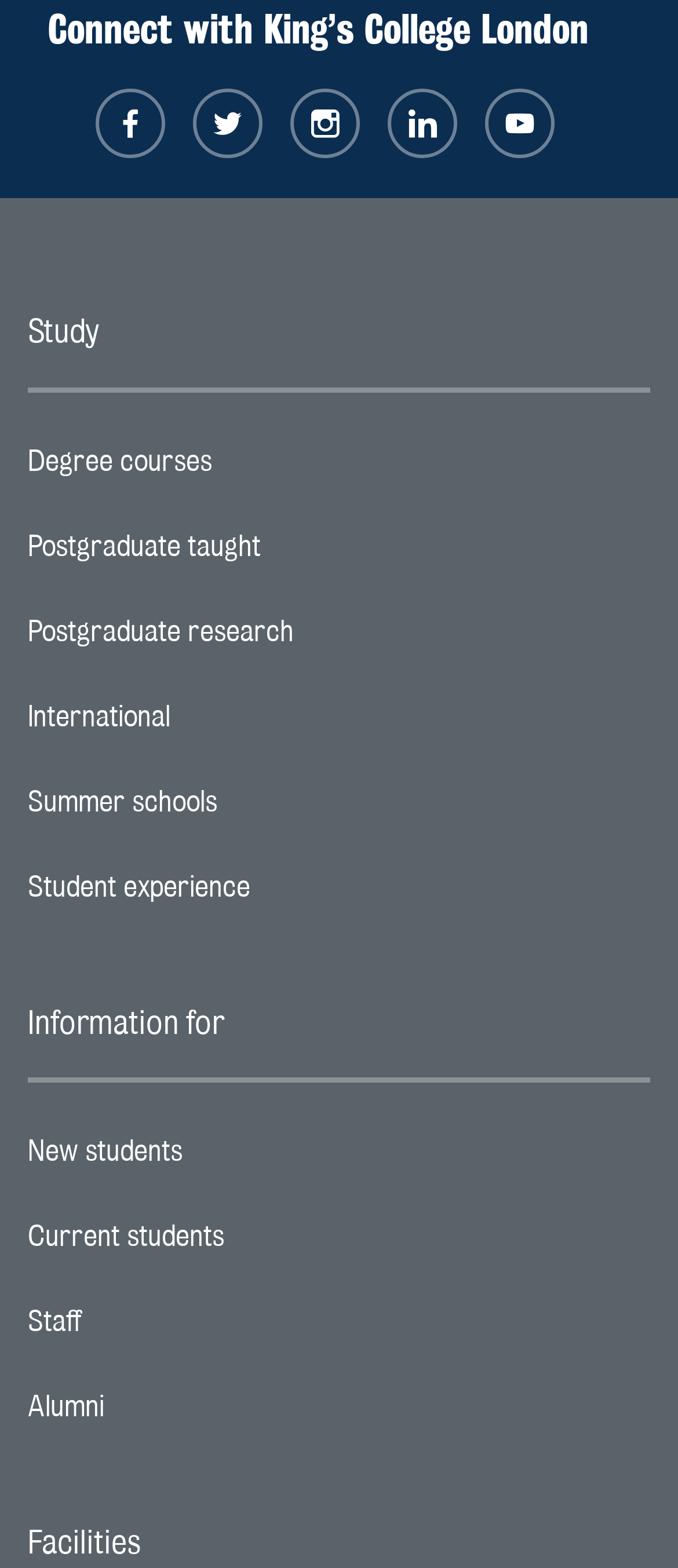Given the element description "StaffFooter navigation link" in the screenshot, predict the bounding box coordinates of that UI element.

[0.041, 0.817, 0.959, 0.871]